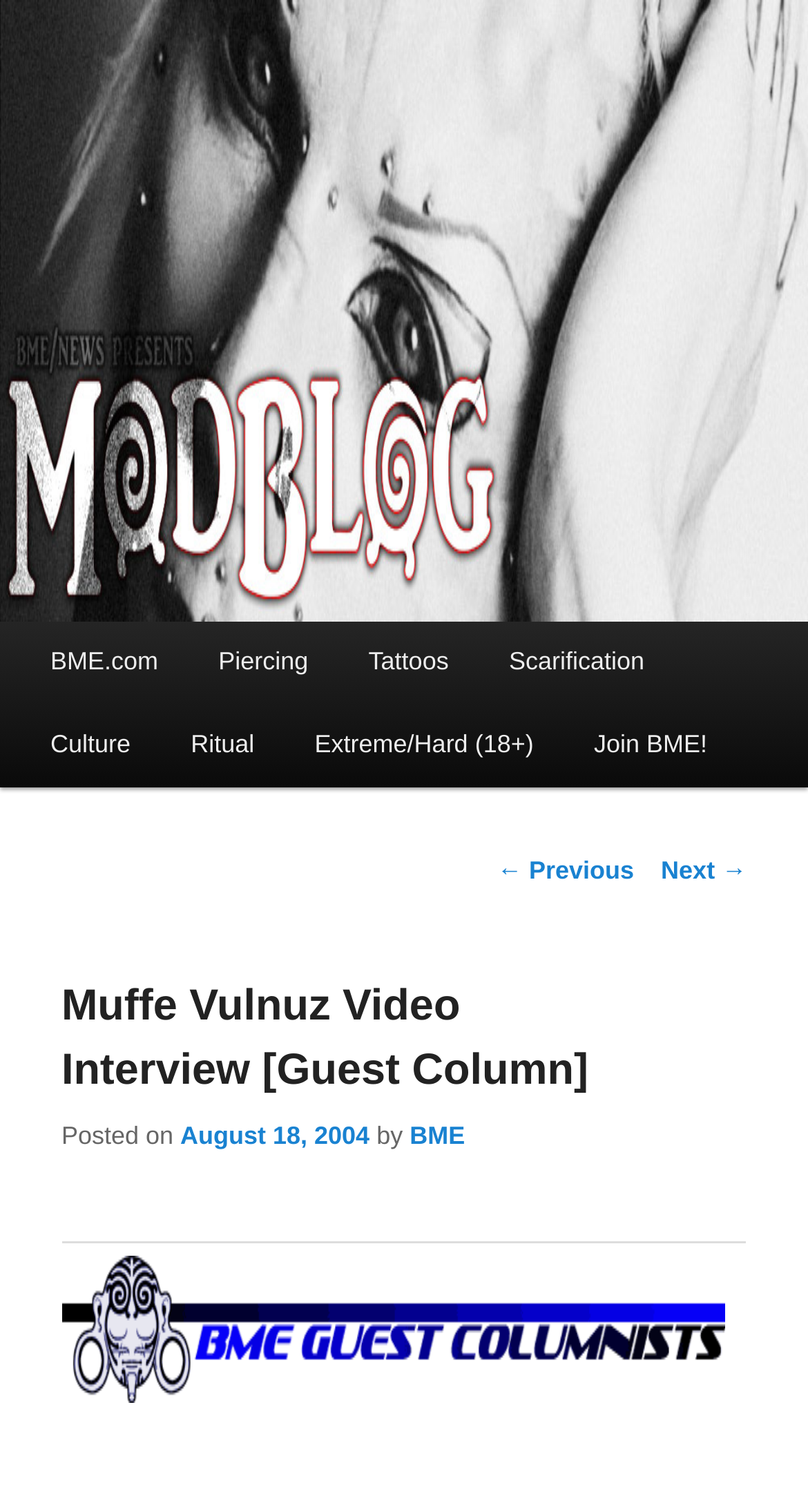Please find the bounding box coordinates of the clickable region needed to complete the following instruction: "click the logo". The bounding box coordinates must consist of four float numbers between 0 and 1, i.e., [left, top, right, bottom].

None